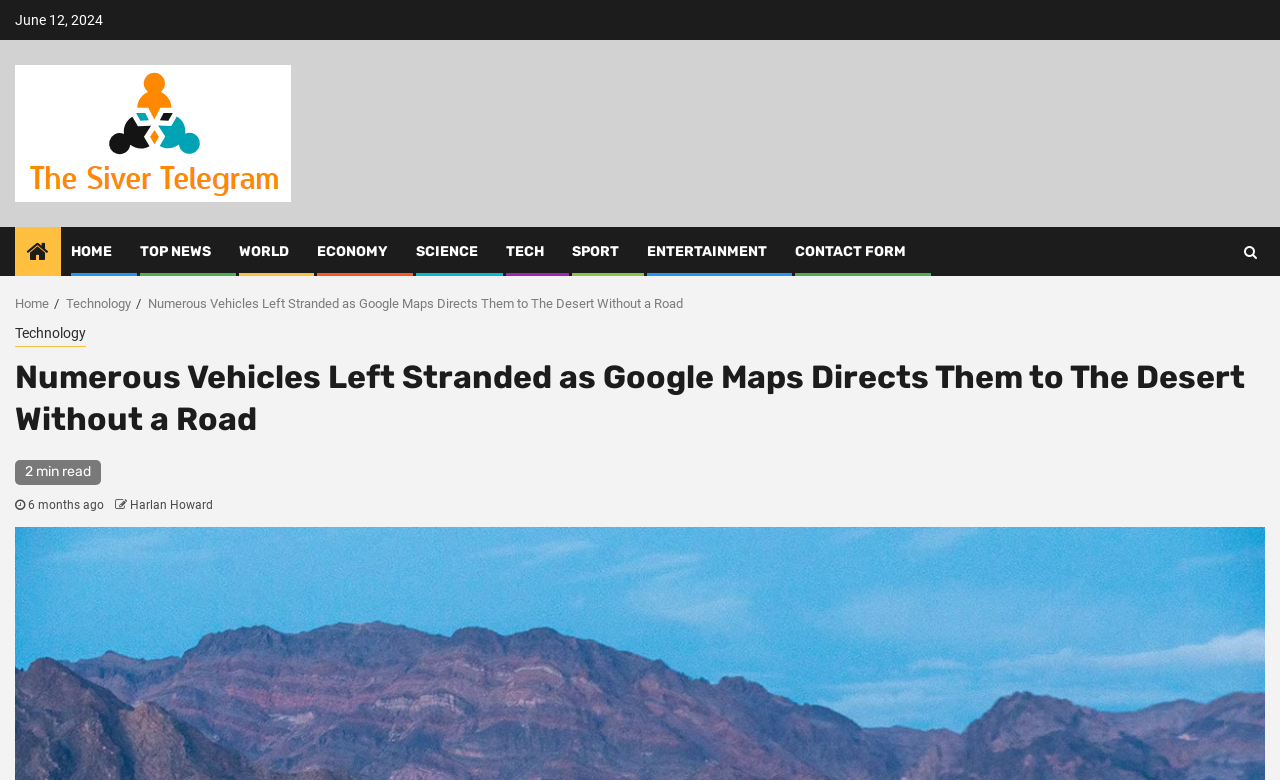Find the bounding box coordinates of the clickable area required to complete the following action: "view top news".

[0.109, 0.312, 0.165, 0.333]